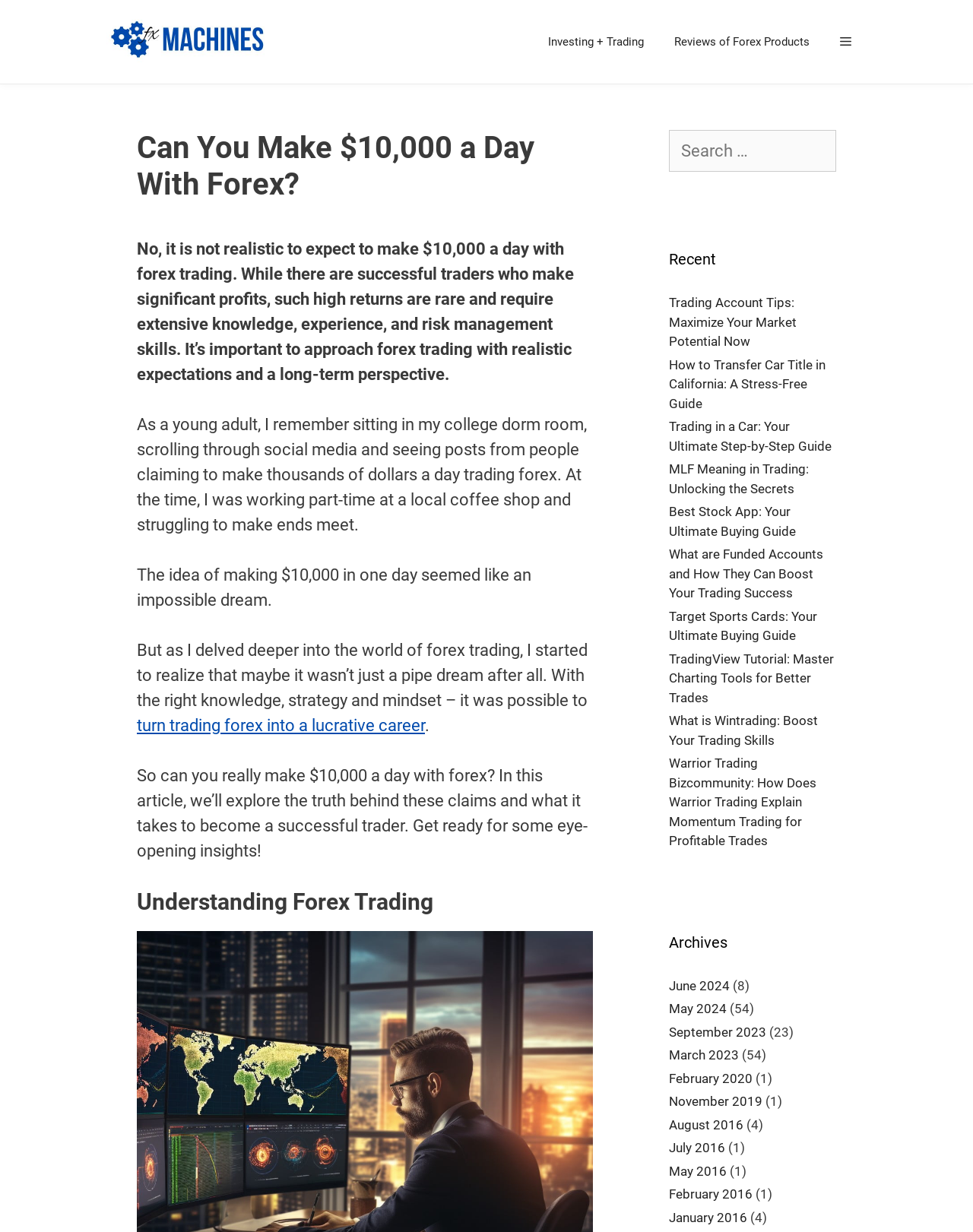What is the author's initial impression of making $10,000 a day?
Provide a well-explained and detailed answer to the question.

According to the text, the author initially thought that making $10,000 in one day was an impossible dream, as they were struggling to make ends meet while working part-time at a local coffee shop.